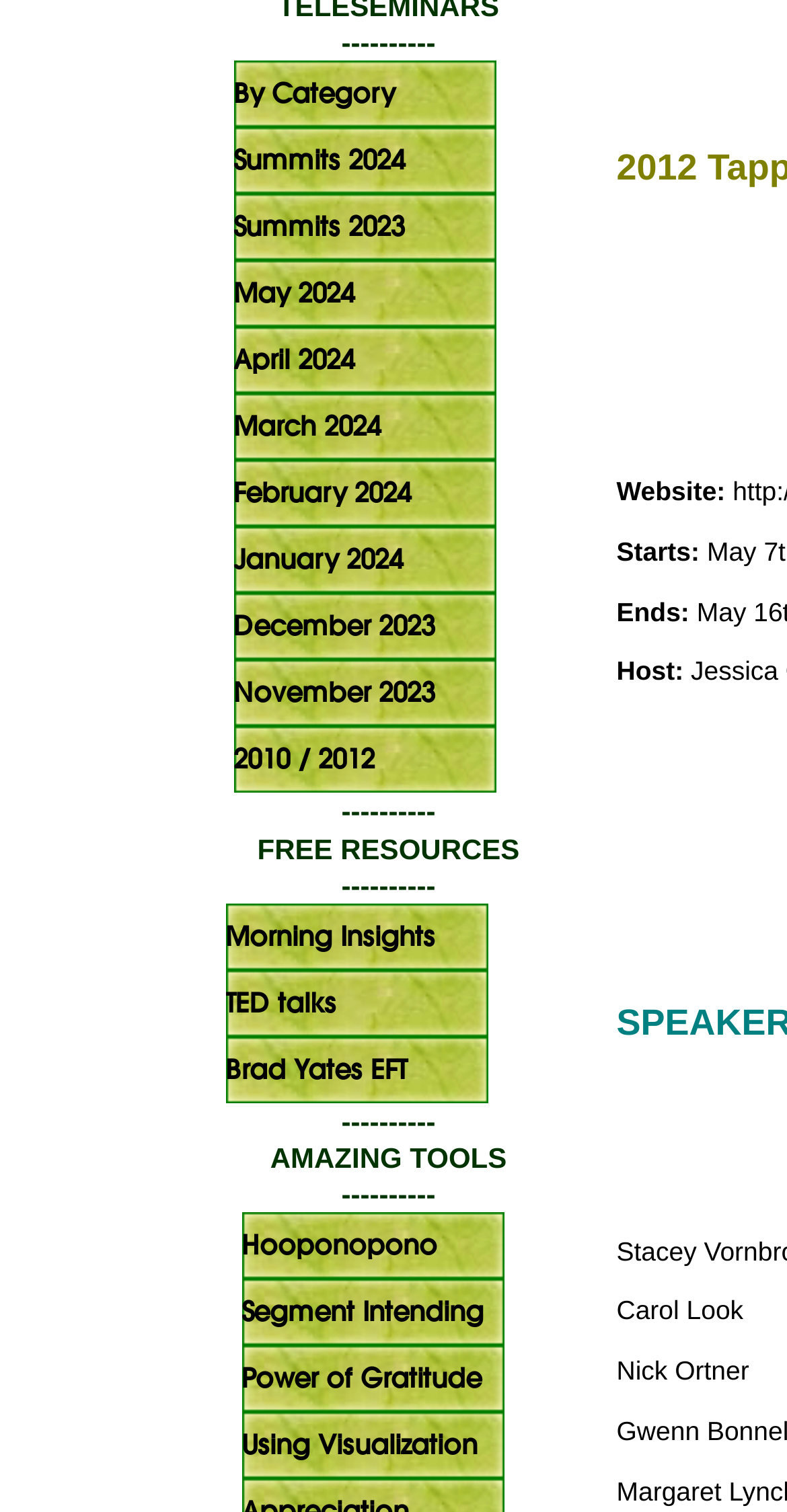Given the element description, predict the bounding box coordinates in the format (top-left x, top-left y, bottom-right x, bottom-right y). Make sure all values are between 0 and 1. Here is the element description: Using Visualization

[0.306, 0.934, 0.681, 0.978]